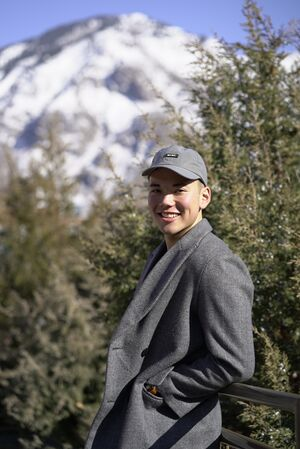What is the color of Nick Omori's coat? Please answer the question using a single word or phrase based on the image.

Gray